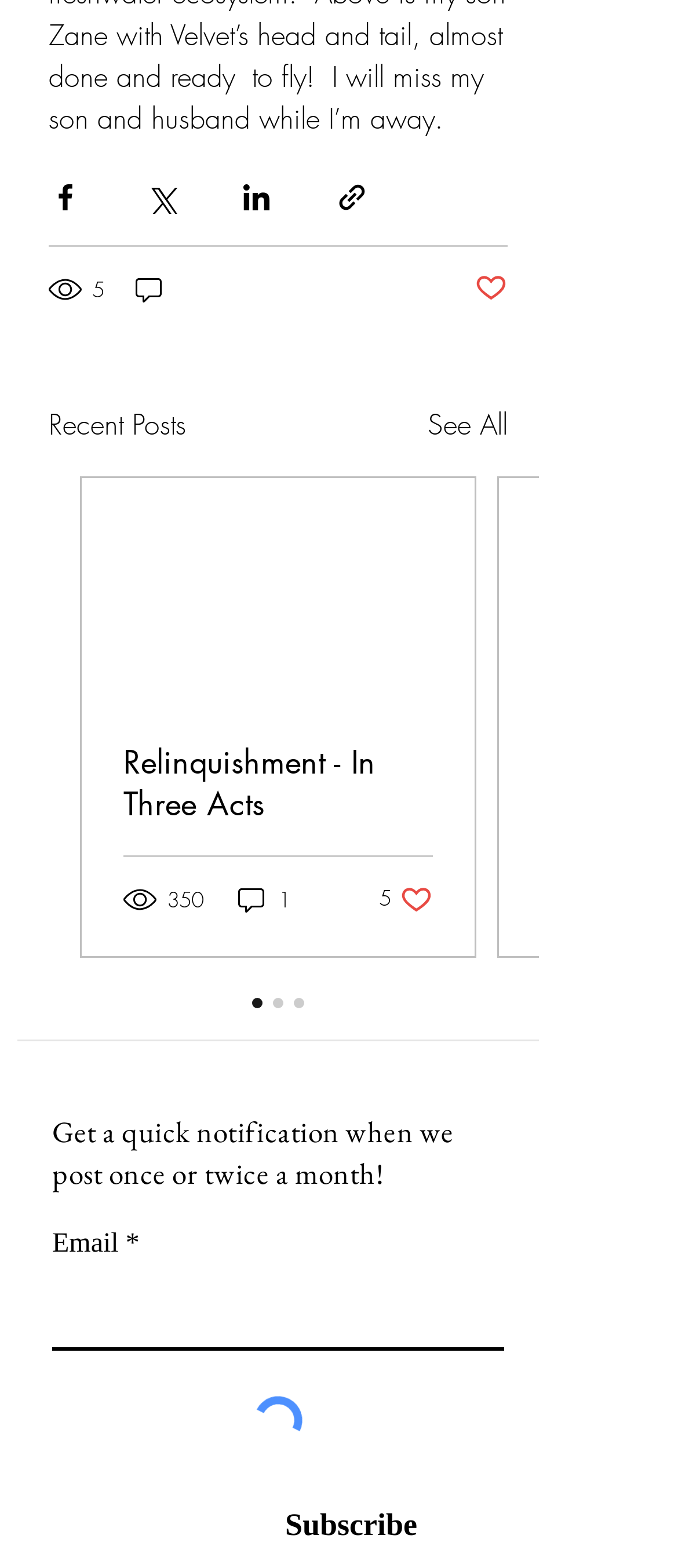Locate the bounding box coordinates of the element that needs to be clicked to carry out the instruction: "Share on Facebook". The coordinates should be given as four float numbers ranging from 0 to 1, i.e., [left, top, right, bottom].

None